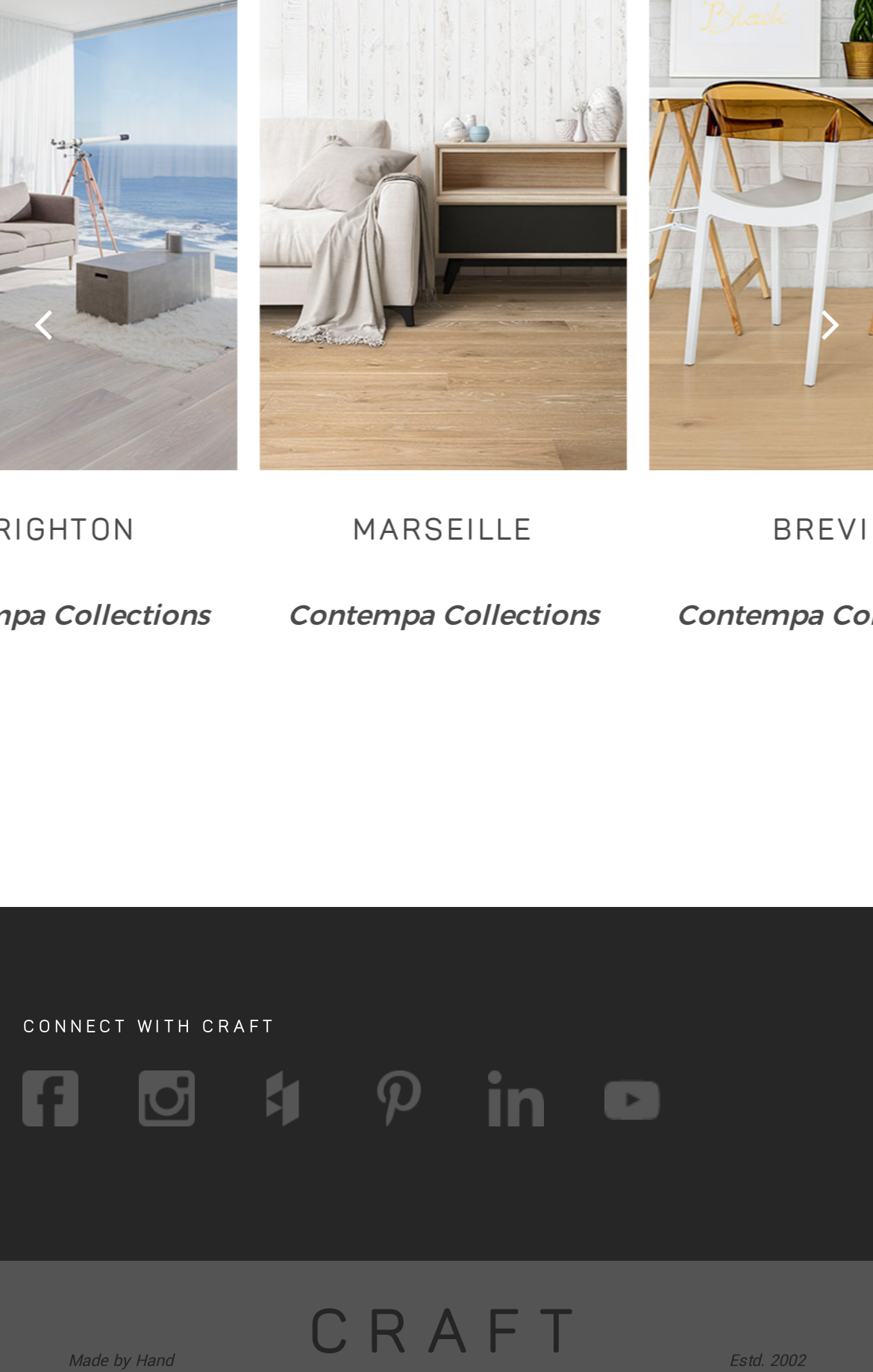Bounding box coordinates are specified in the format (top-left x, top-left y, bottom-right x, bottom-right y). All values are floating point numbers bounded between 0 and 1. Please provide the bounding box coordinate of the region this sentence describes: BRIGHTON Contempa Collections

[0.0, 0.157, 0.42, 0.596]